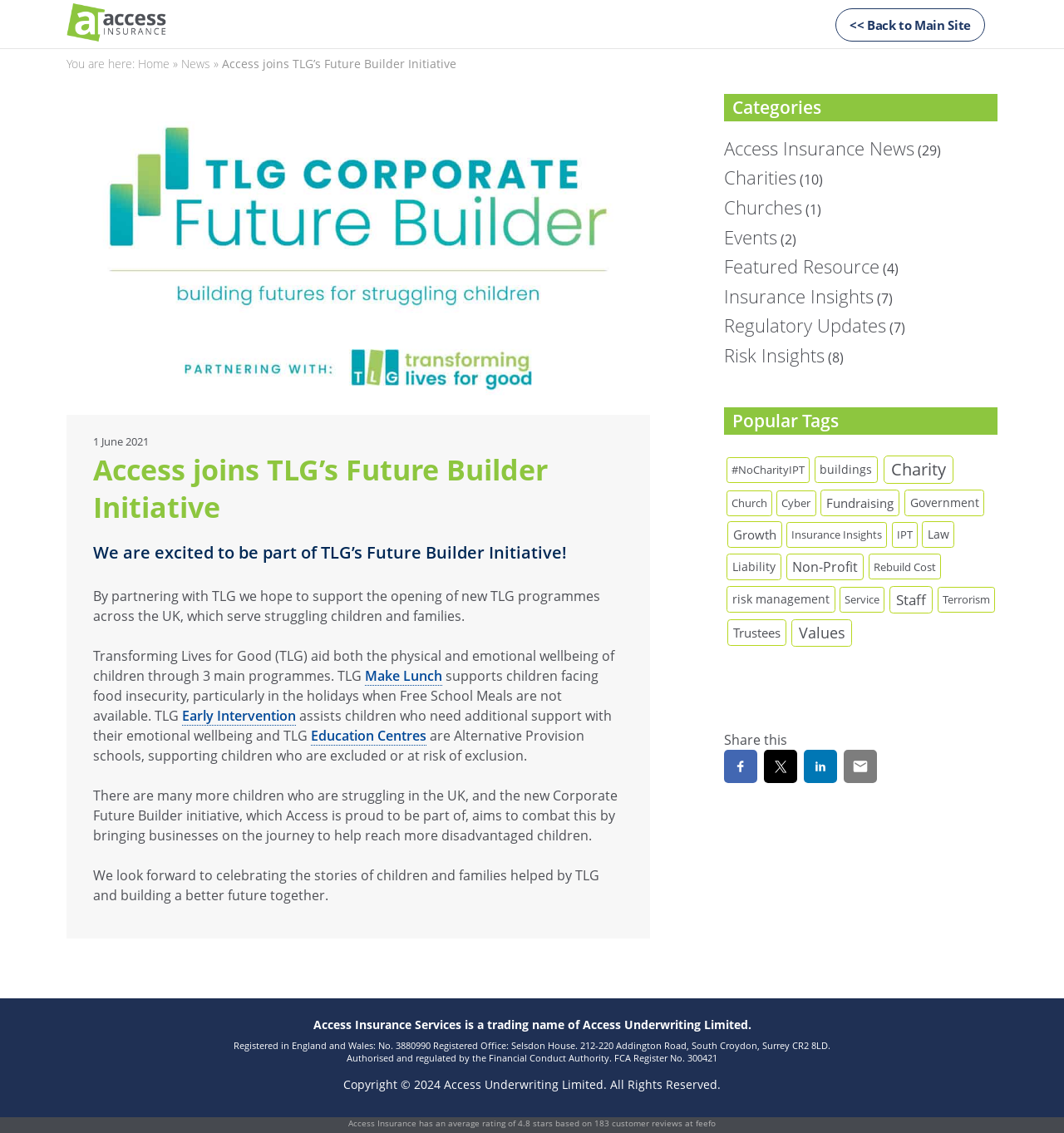Determine the bounding box coordinates of the clickable element to achieve the following action: 'Click the 'Back to Home' link'. Provide the coordinates as four float values between 0 and 1, formatted as [left, top, right, bottom].

[0.062, 0.026, 0.16, 0.043]